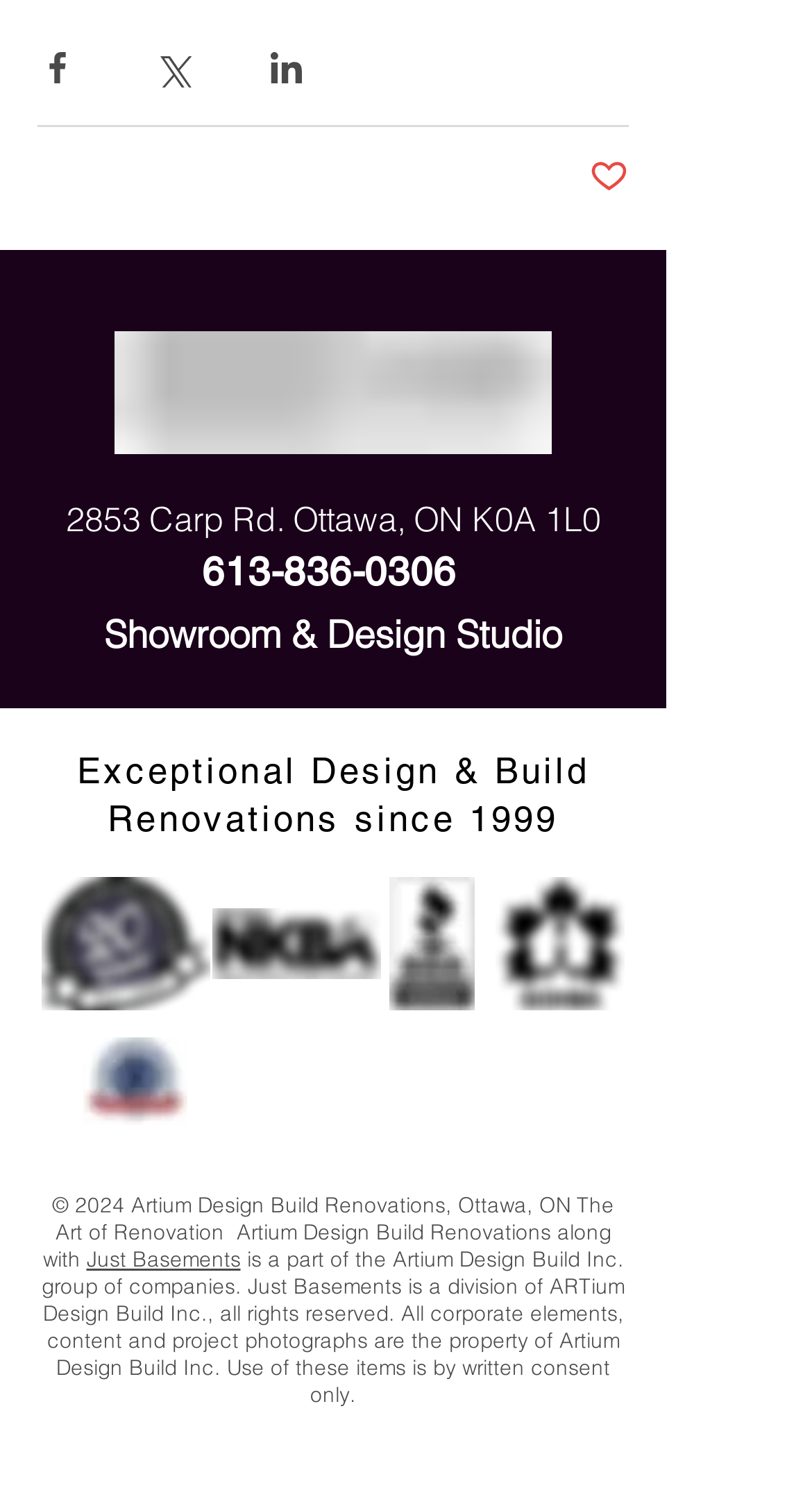Utilize the information from the image to answer the question in detail:
What is the name of the company?

I found the company name by looking at the image element that contains the company logo, which is 'ARTium Logo', and also by looking at the copyright information at the bottom of the page, which mentions 'Artium Design Build Renovations'.